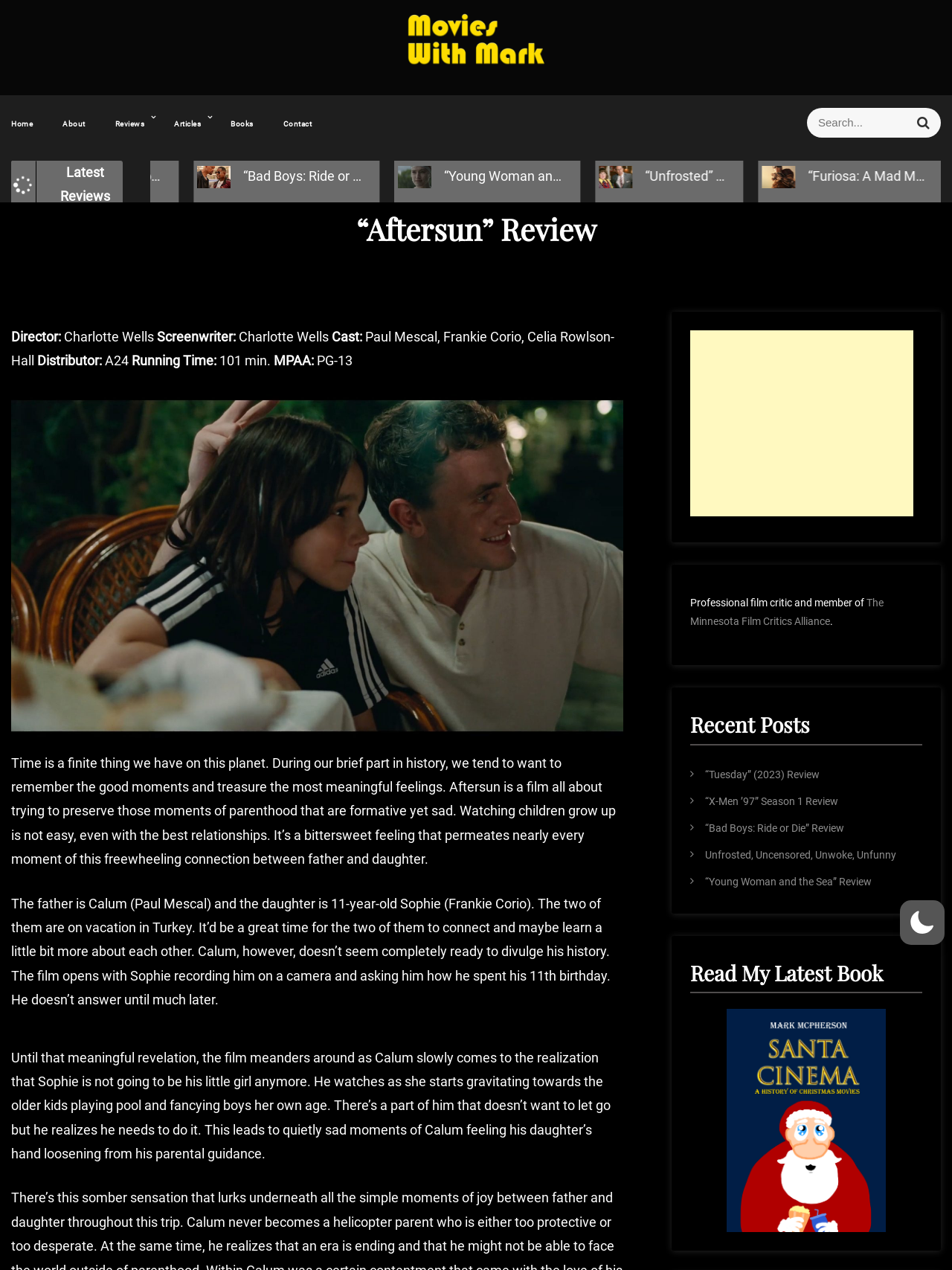Please locate the bounding box coordinates of the element that should be clicked to complete the given instruction: "Read the review of 'Bad Boys: Ride or Die'".

[0.154, 0.132, 0.39, 0.145]